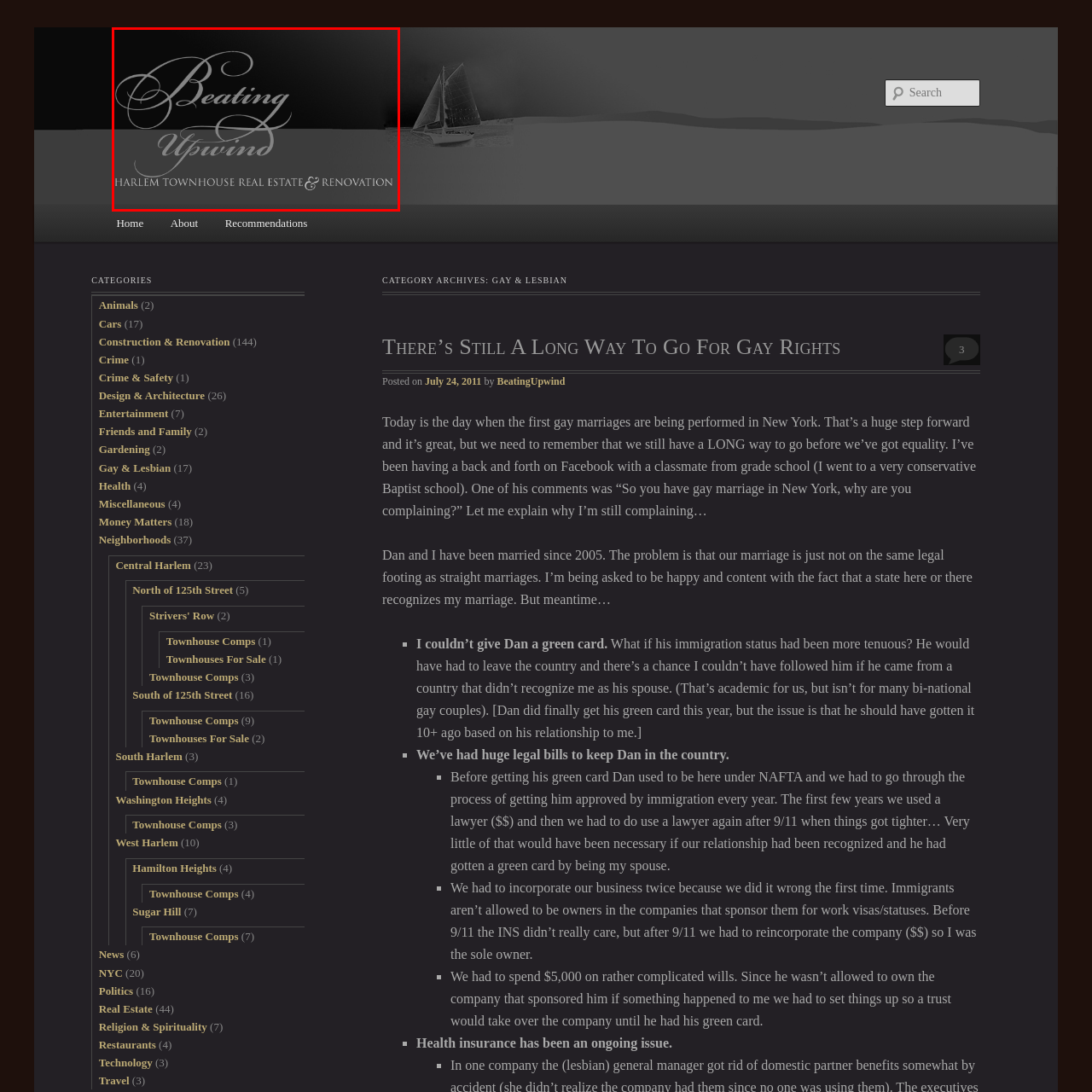What does the dark background of the composition convey?
Analyze the visual elements found in the red bounding box and provide a detailed answer to the question, using the information depicted in the image.

The dark background of the composition complements the sophisticated typography, reflecting a sense of professionalism and elegance suitable for a real estate business, which enhances the narrative of progress and opportunity in the Harlem real estate market.